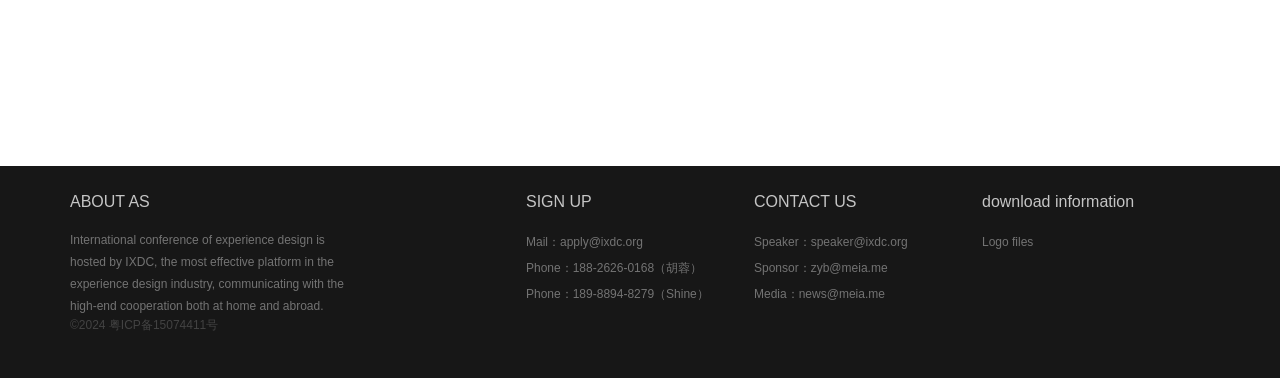Please give a one-word or short phrase response to the following question: 
What is the email address for speaker inquiries?

speaker@ixdc.org